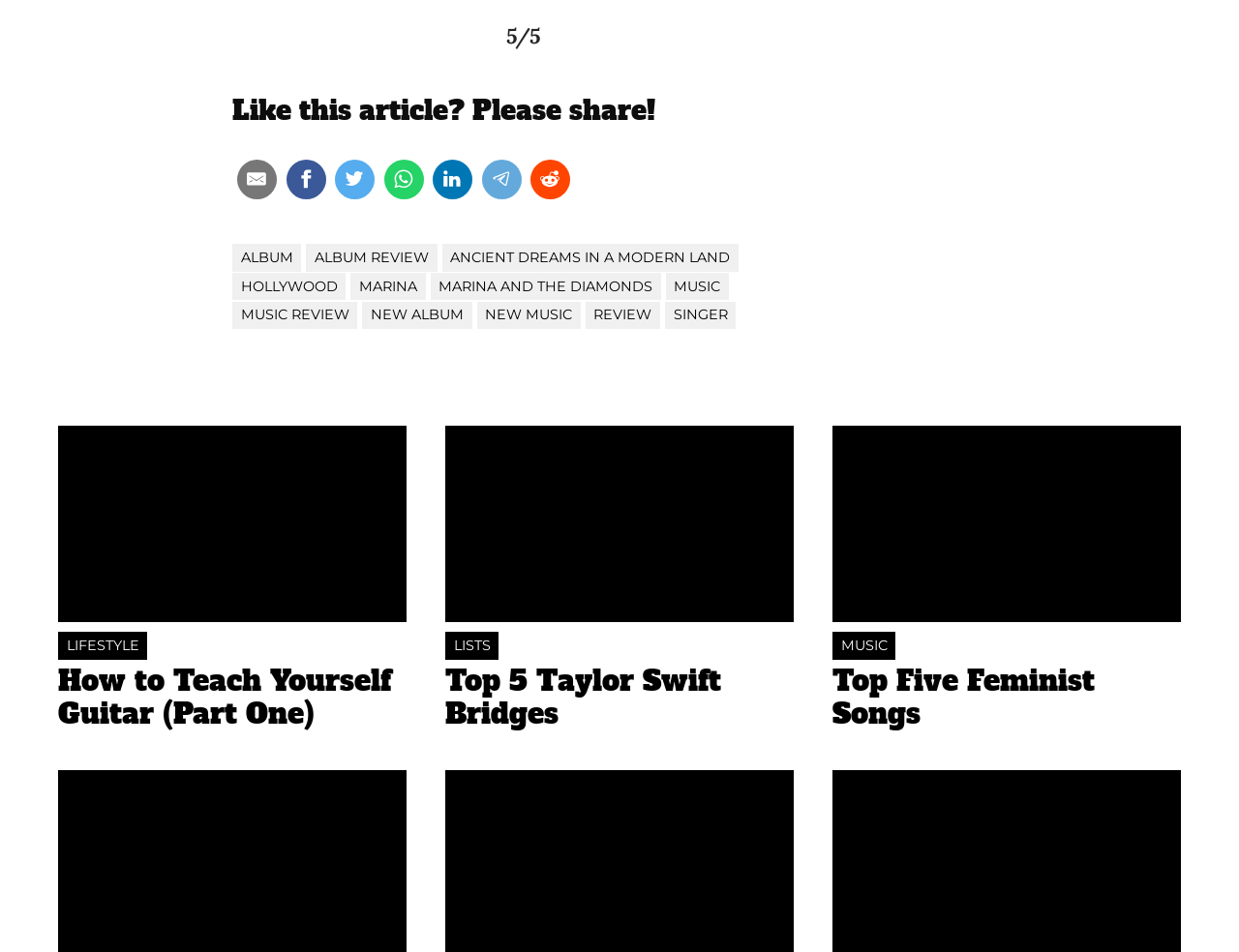Can you provide the bounding box coordinates for the element that should be clicked to implement the instruction: "Learn how to teach yourself guitar"?

[0.047, 0.698, 0.328, 0.768]